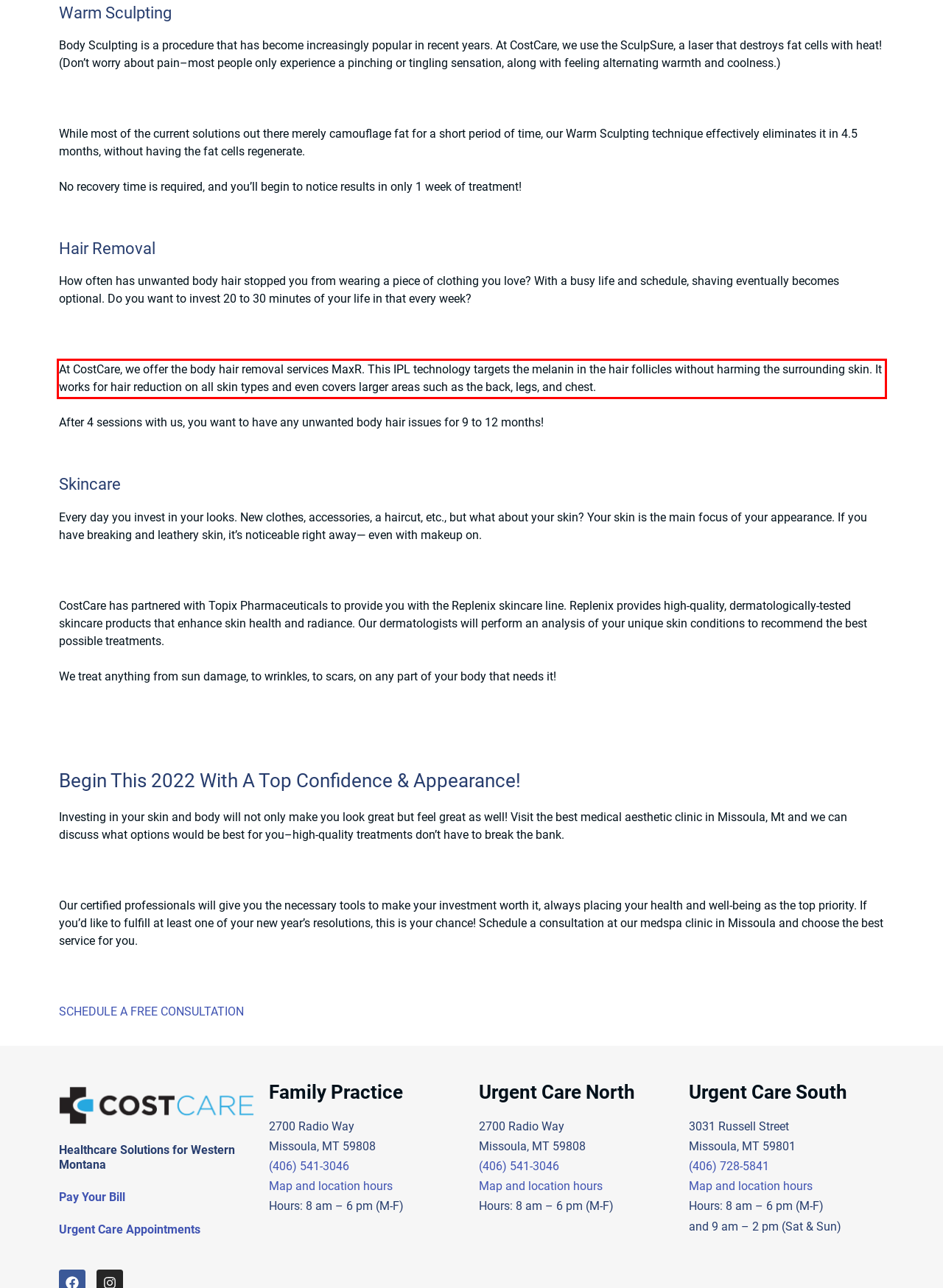You have a screenshot of a webpage where a UI element is enclosed in a red rectangle. Perform OCR to capture the text inside this red rectangle.

At CostCare, we offer the body hair removal services MaxR. This IPL technology targets the melanin in the hair follicles without harming the surrounding skin. It works for hair reduction on all skin types and even covers larger areas such as the back, legs, and chest.